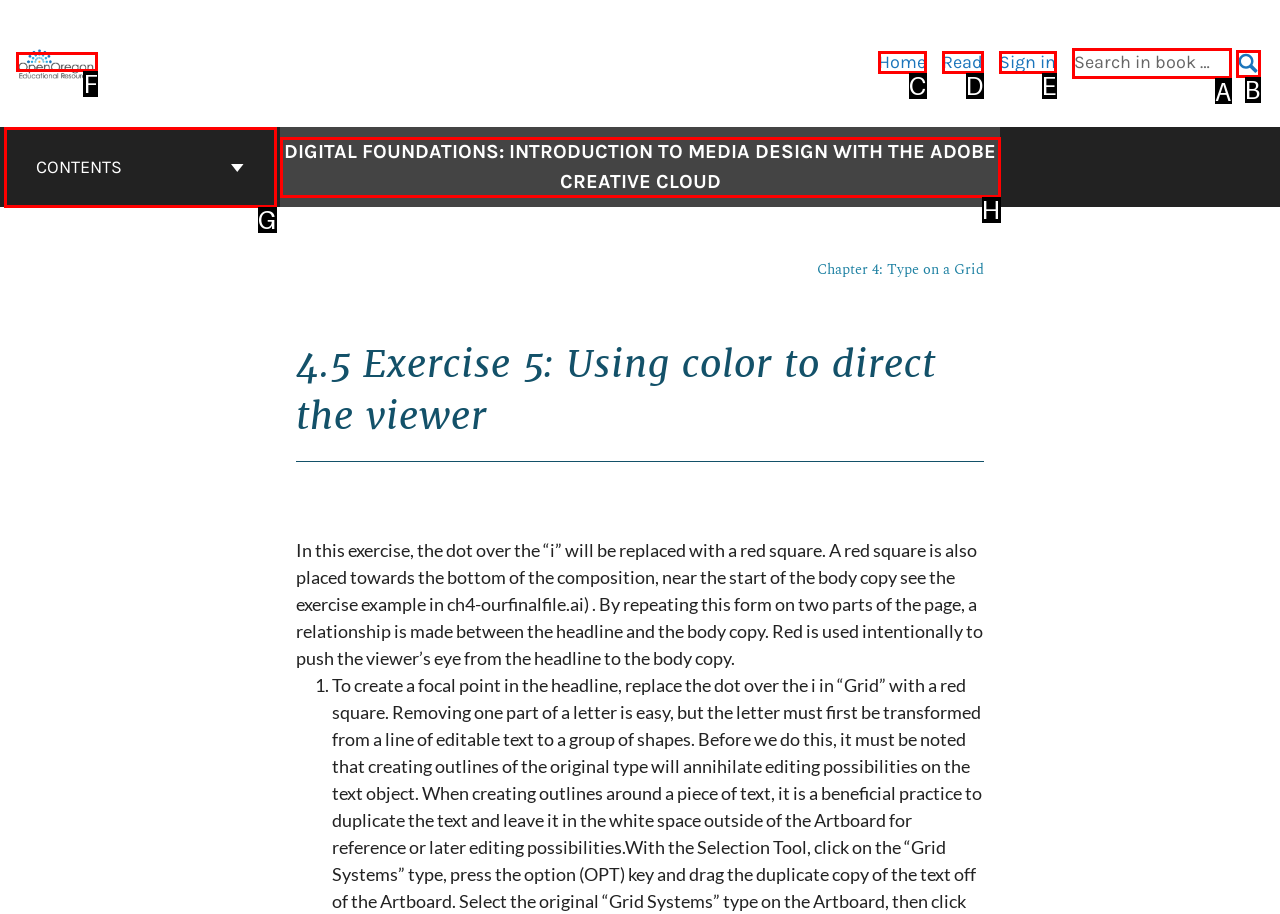Identify the letter of the option that should be selected to accomplish the following task: Search in book. Provide the letter directly.

A